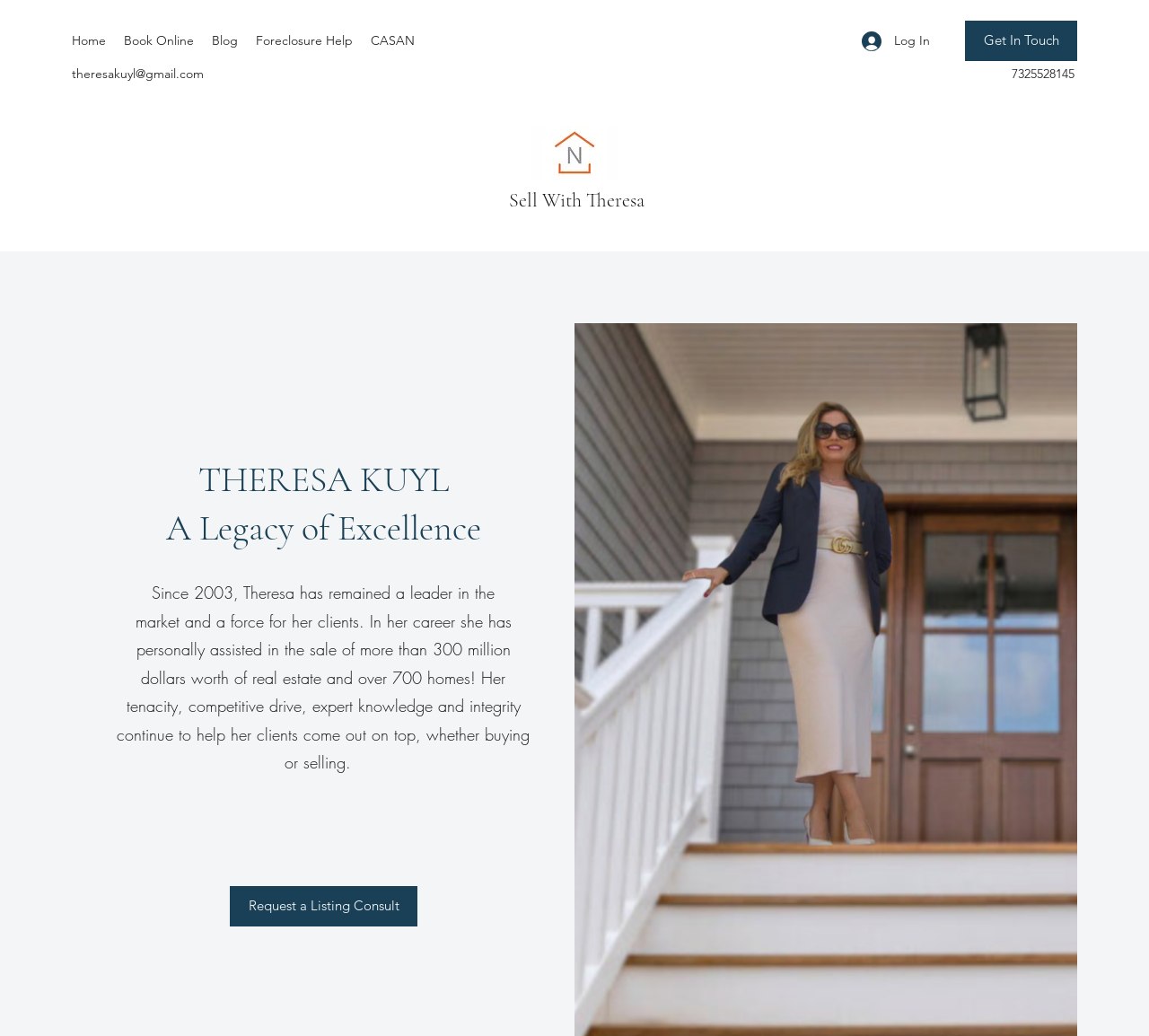Identify the bounding box coordinates of the clickable section necessary to follow the following instruction: "Click on the 'Get In Touch' link". The coordinates should be presented as four float numbers from 0 to 1, i.e., [left, top, right, bottom].

[0.84, 0.02, 0.938, 0.059]